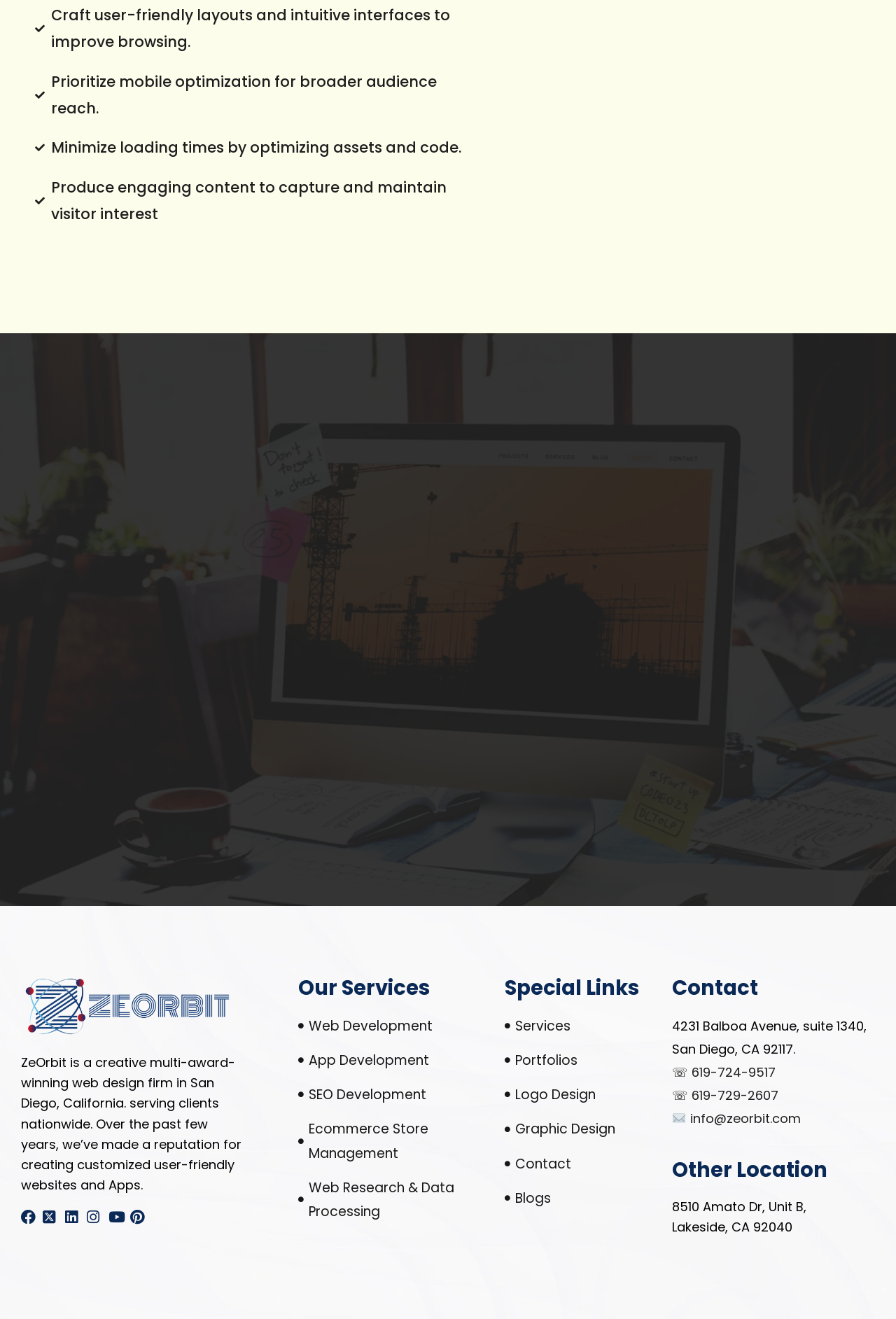Please specify the bounding box coordinates of the clickable region necessary for completing the following instruction: "View 'Portfolios'". The coordinates must consist of four float numbers between 0 and 1, i.e., [left, top, right, bottom].

[0.563, 0.795, 0.686, 0.813]